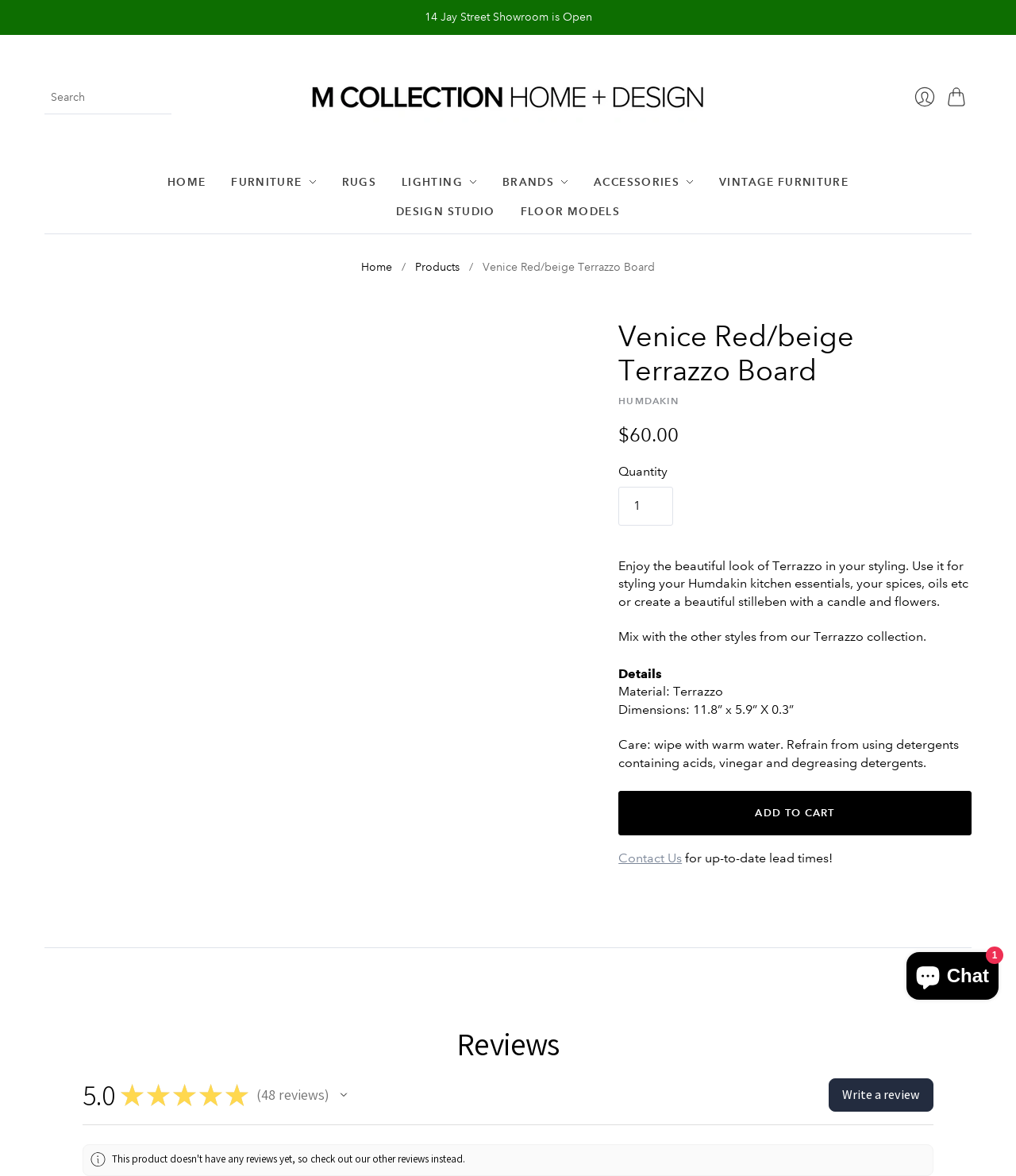Please provide a one-word or short phrase answer to the question:
What is the function of the button with the text 'ADD TO CART'?

Add product to cart